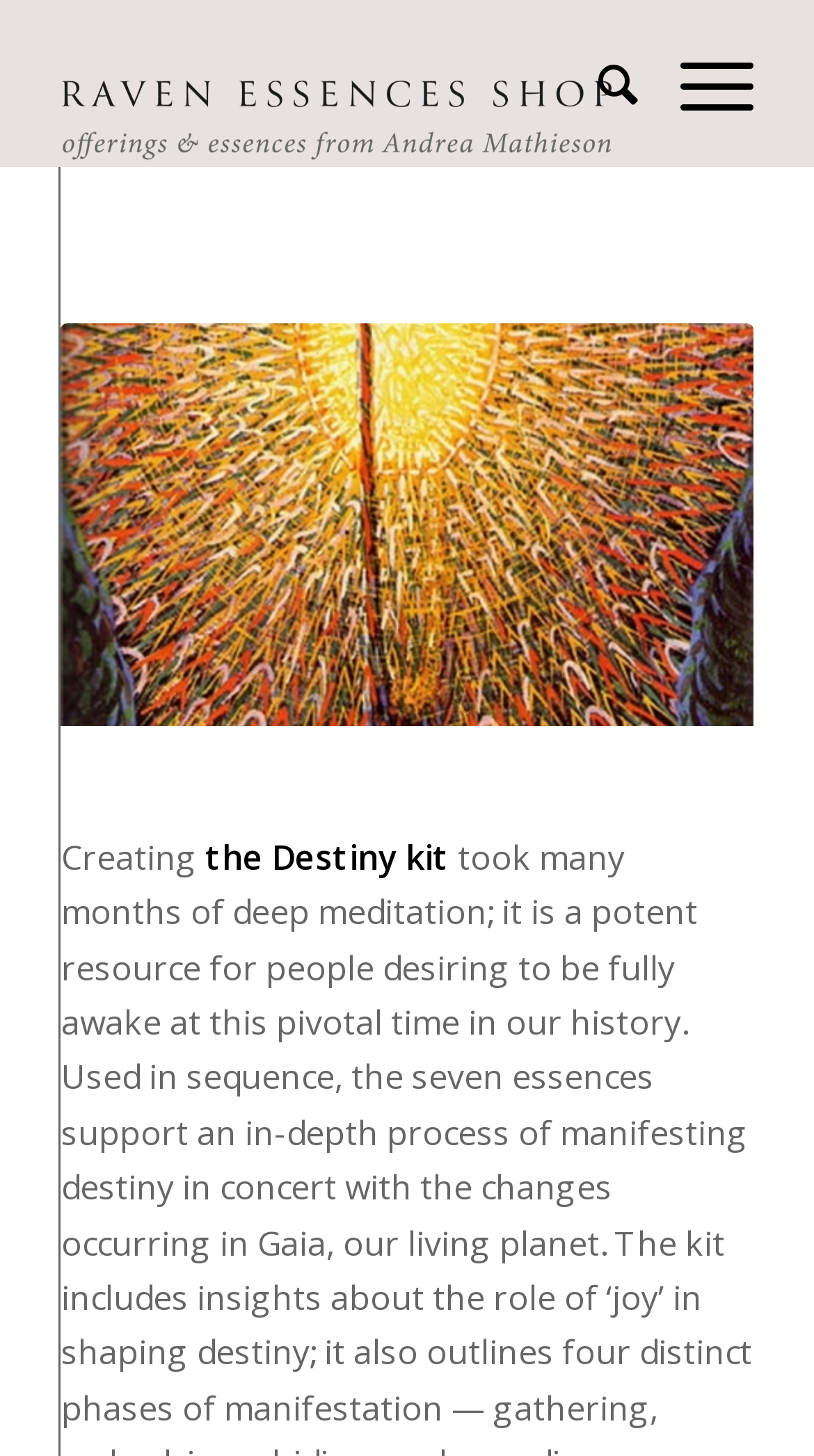Give a one-word or short phrase answer to this question: 
Is there an image on the page?

Yes